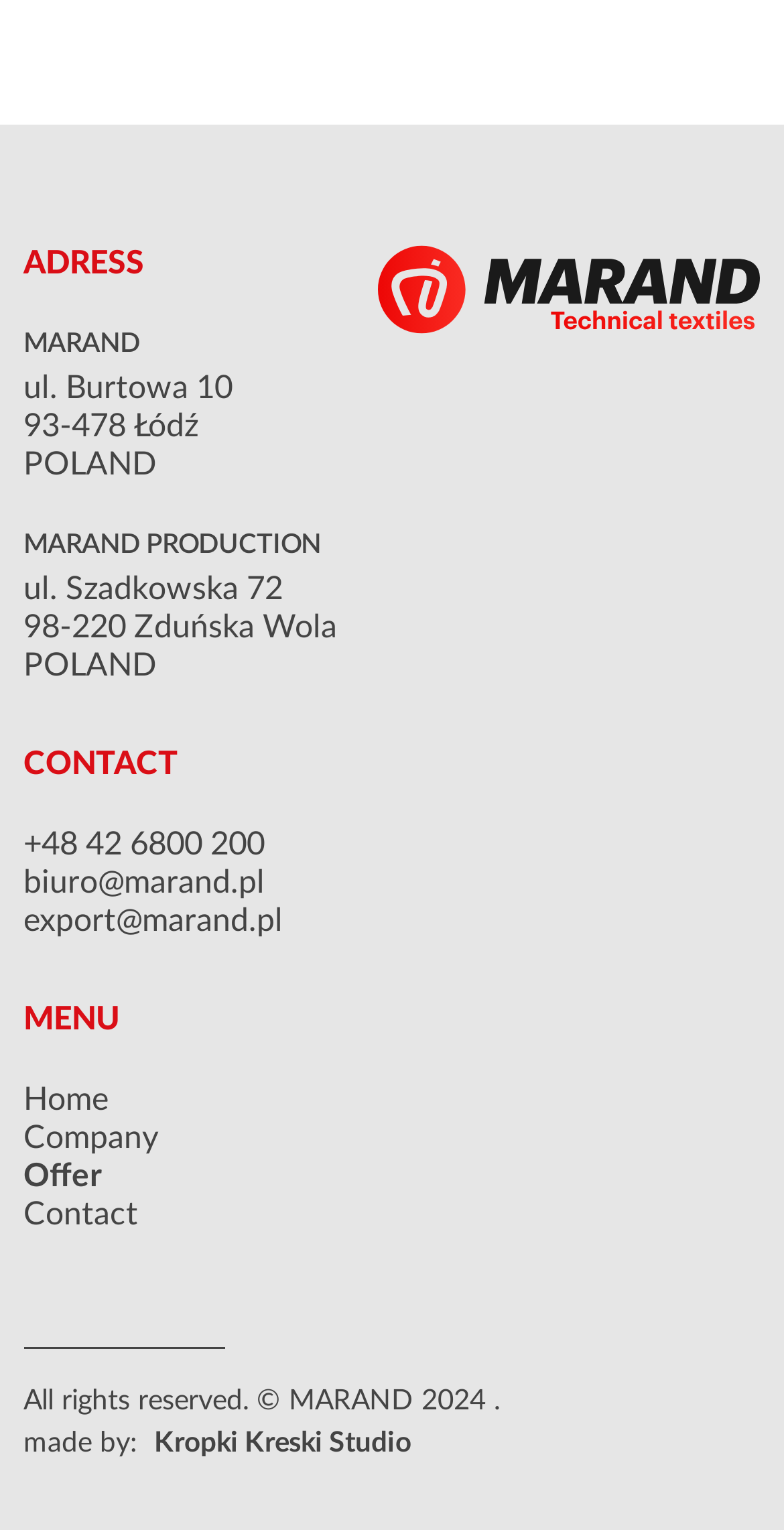Please give a succinct answer using a single word or phrase:
What is the phone number for contact?

+48 42 6800 200